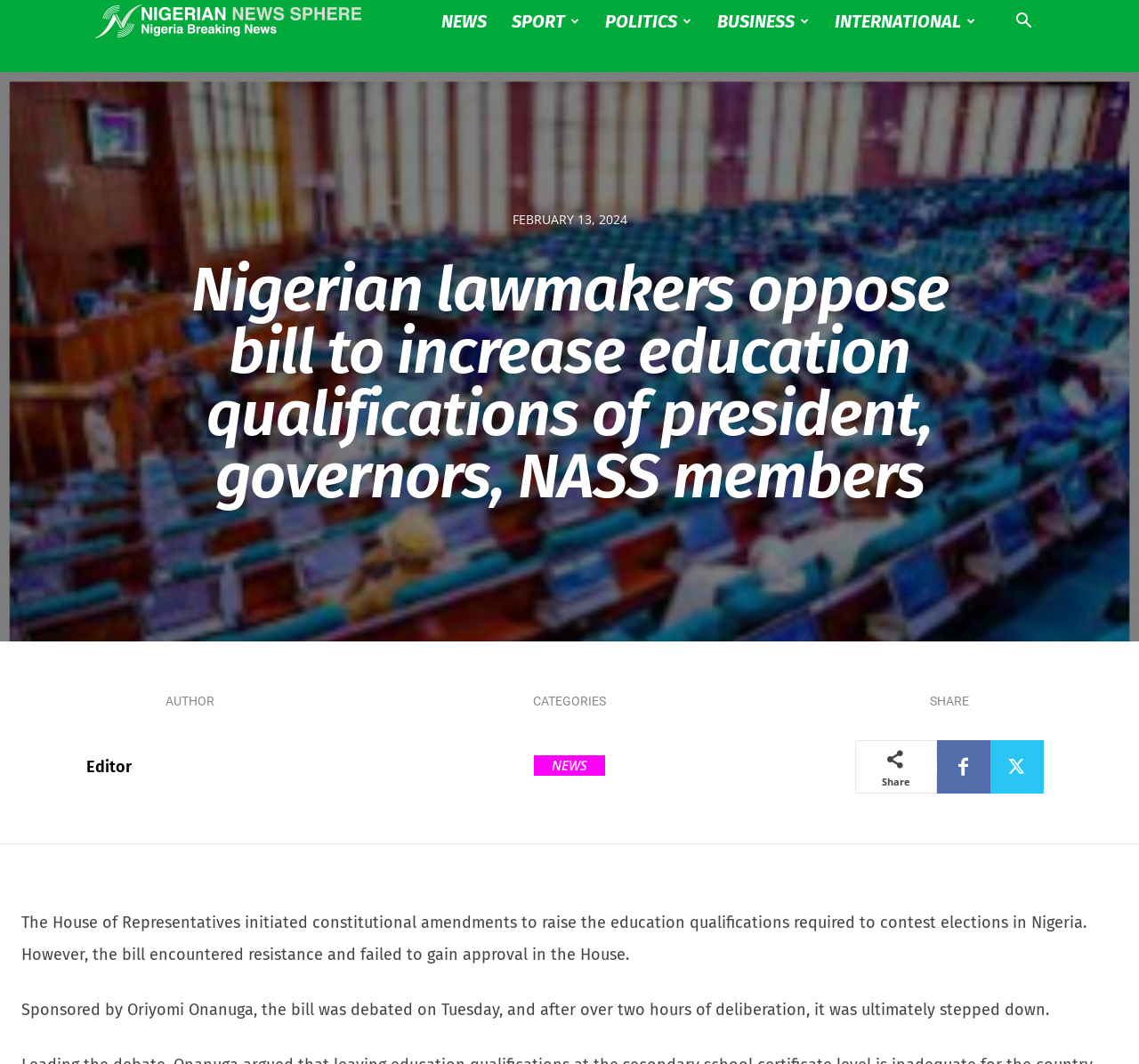What is the purpose of the bill sponsored by Oriyomi Onanuga? Based on the image, give a response in one word or a short phrase.

Raise education qualifications